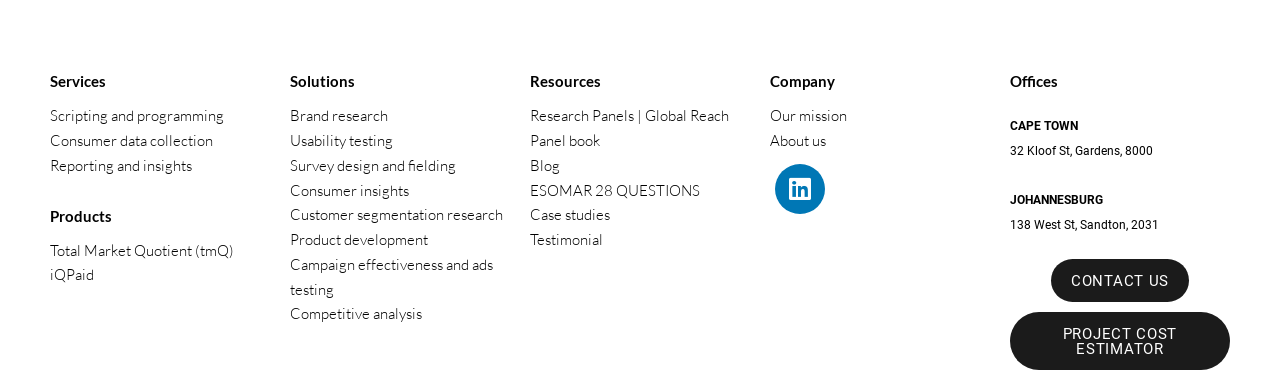What is the first service listed?
Use the screenshot to answer the question with a single word or phrase.

Scripting and programming